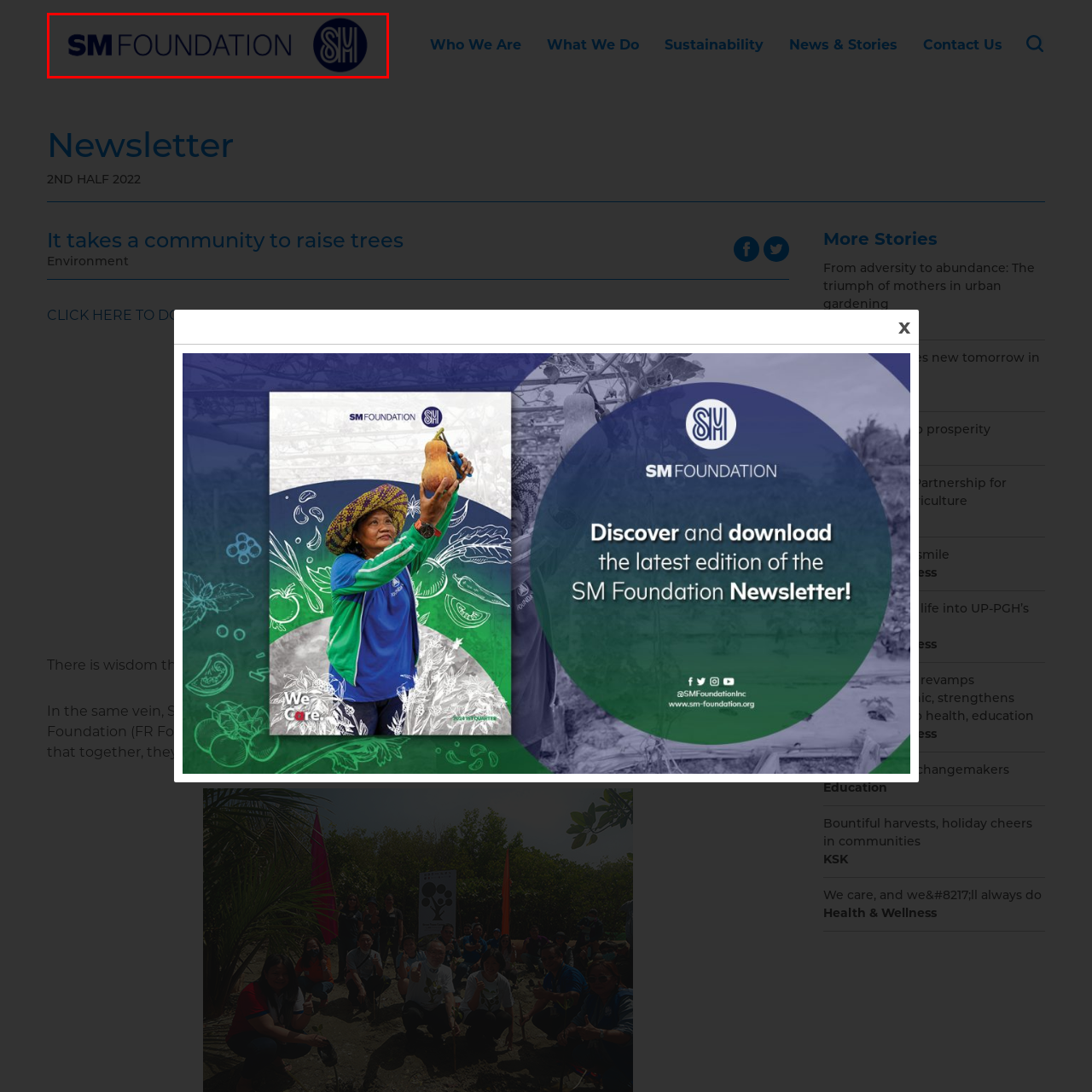Observe the visual content surrounded by a red rectangle, What is the significance of the 'SM' emblem? Respond using just one word or a short phrase.

Brand identity